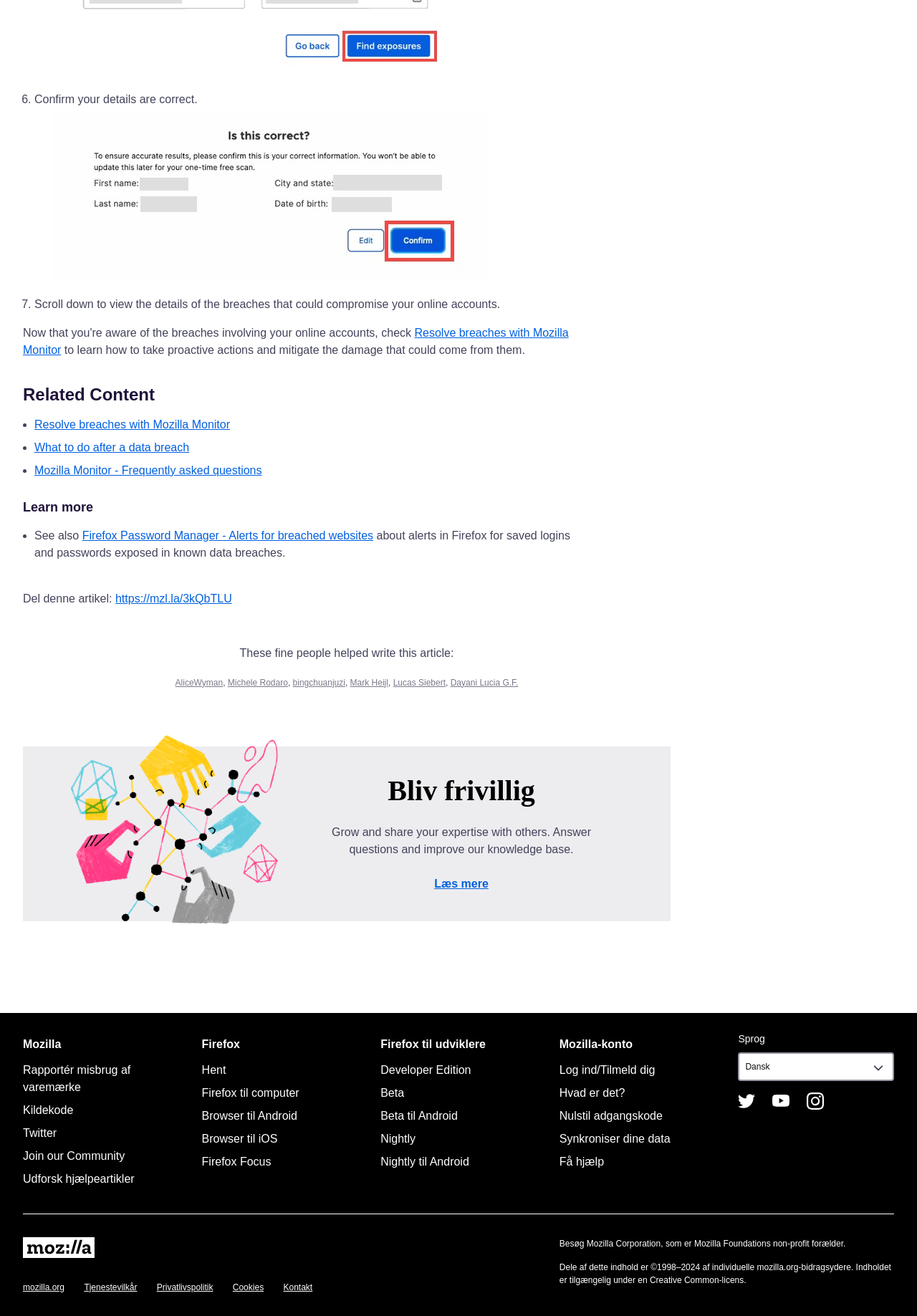What is the illustration at the bottom of the webpage?
Give a single word or phrase answer based on the content of the image.

Hands